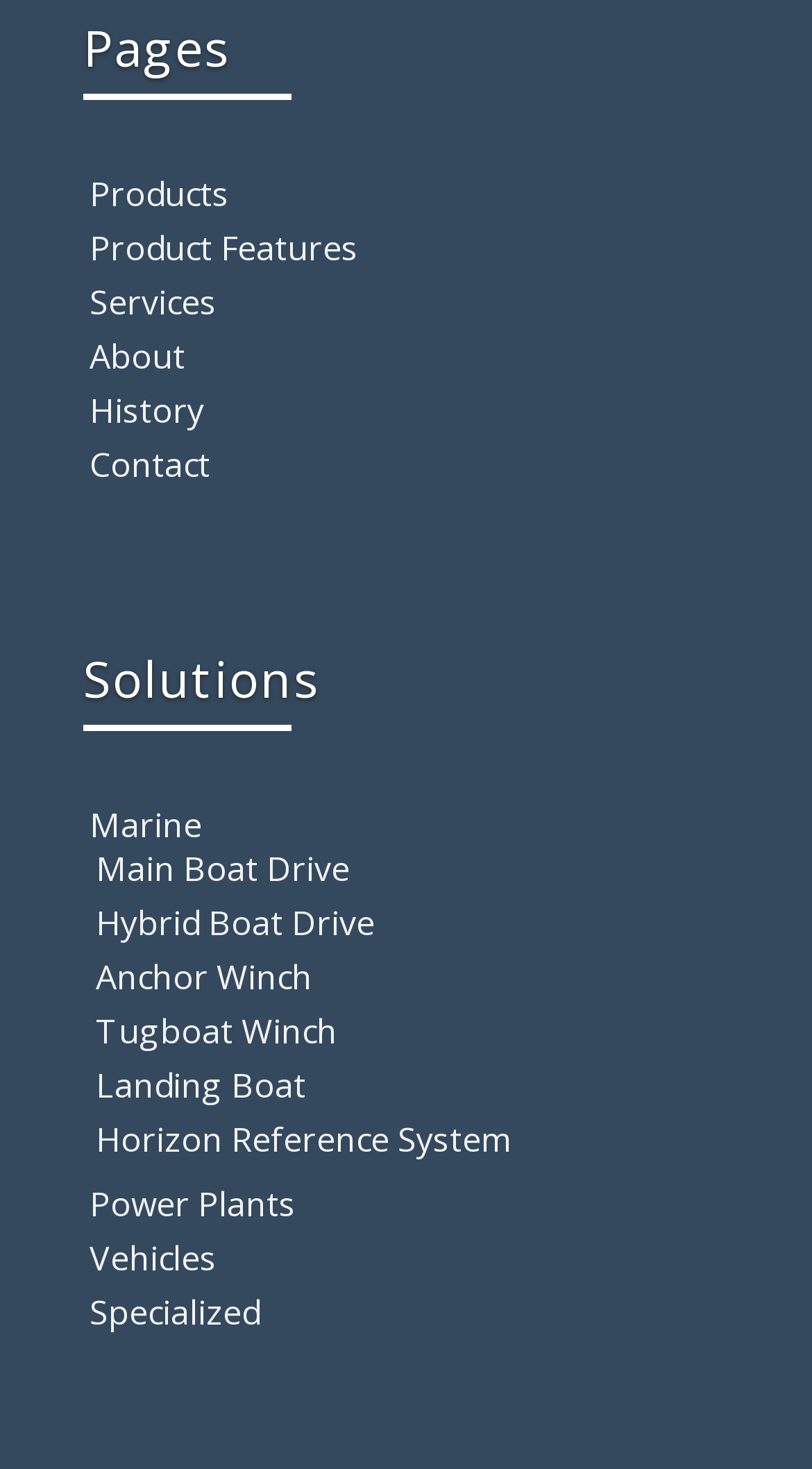Pinpoint the bounding box coordinates of the element to be clicked to execute the instruction: "Search for something".

None